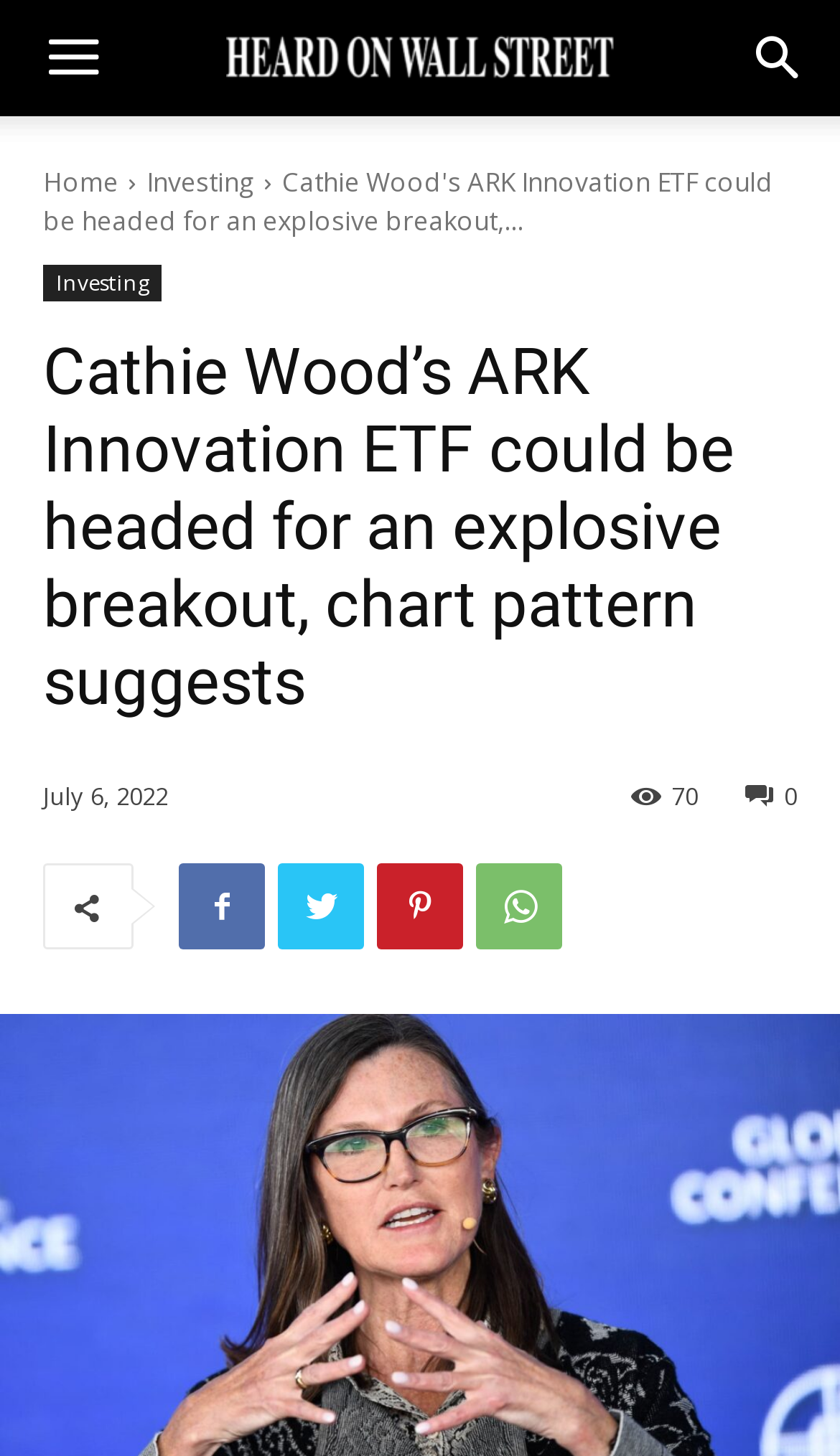Generate a thorough description of the webpage.

The webpage appears to be a news article or blog post. At the top, there are two icons, one on the left and one on the right, which are likely navigation or social media links. Below these icons, there is a horizontal menu with three links: "Home", "Investing", and another "Investing" link. 

The main content of the webpage is a news article with a heading that reads "Cathie Wood’s ARK Innovation ETF could be headed for an explosive breakout, chart pattern suggests". This heading is positioned near the top of the page and spans almost the entire width. 

Below the heading, there is a timestamp indicating that the article was published on "July 6, 2022". To the right of the timestamp, there is a link with a number "0" and an icon. 

Further down, there is a section with four social media links, each represented by an icon. These links are positioned in a horizontal row. Above these social media links, there is a text "70", which may indicate the number of comments or shares.